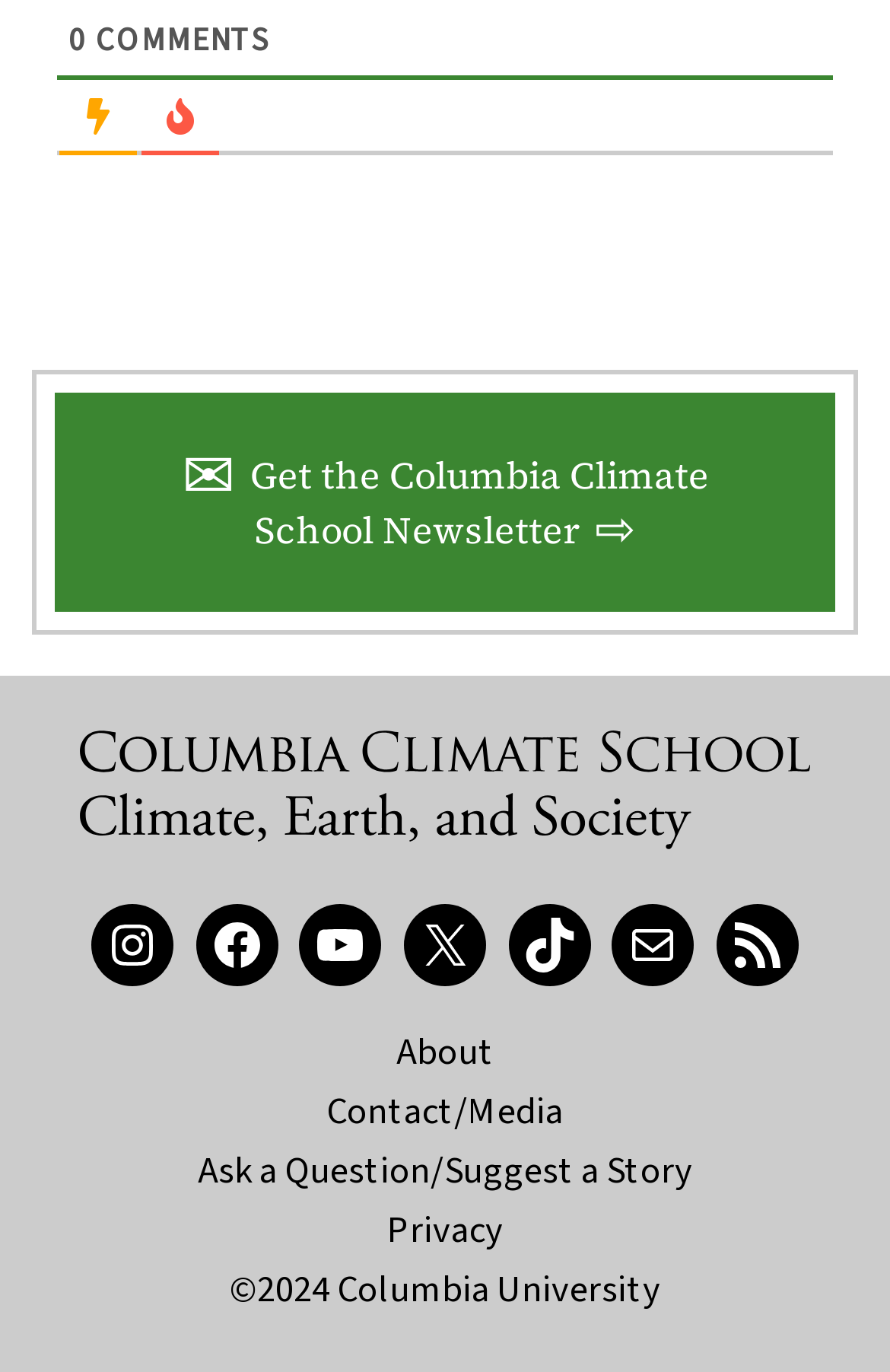Kindly determine the bounding box coordinates for the area that needs to be clicked to execute this instruction: "Contact the media team".

[0.367, 0.79, 0.633, 0.829]